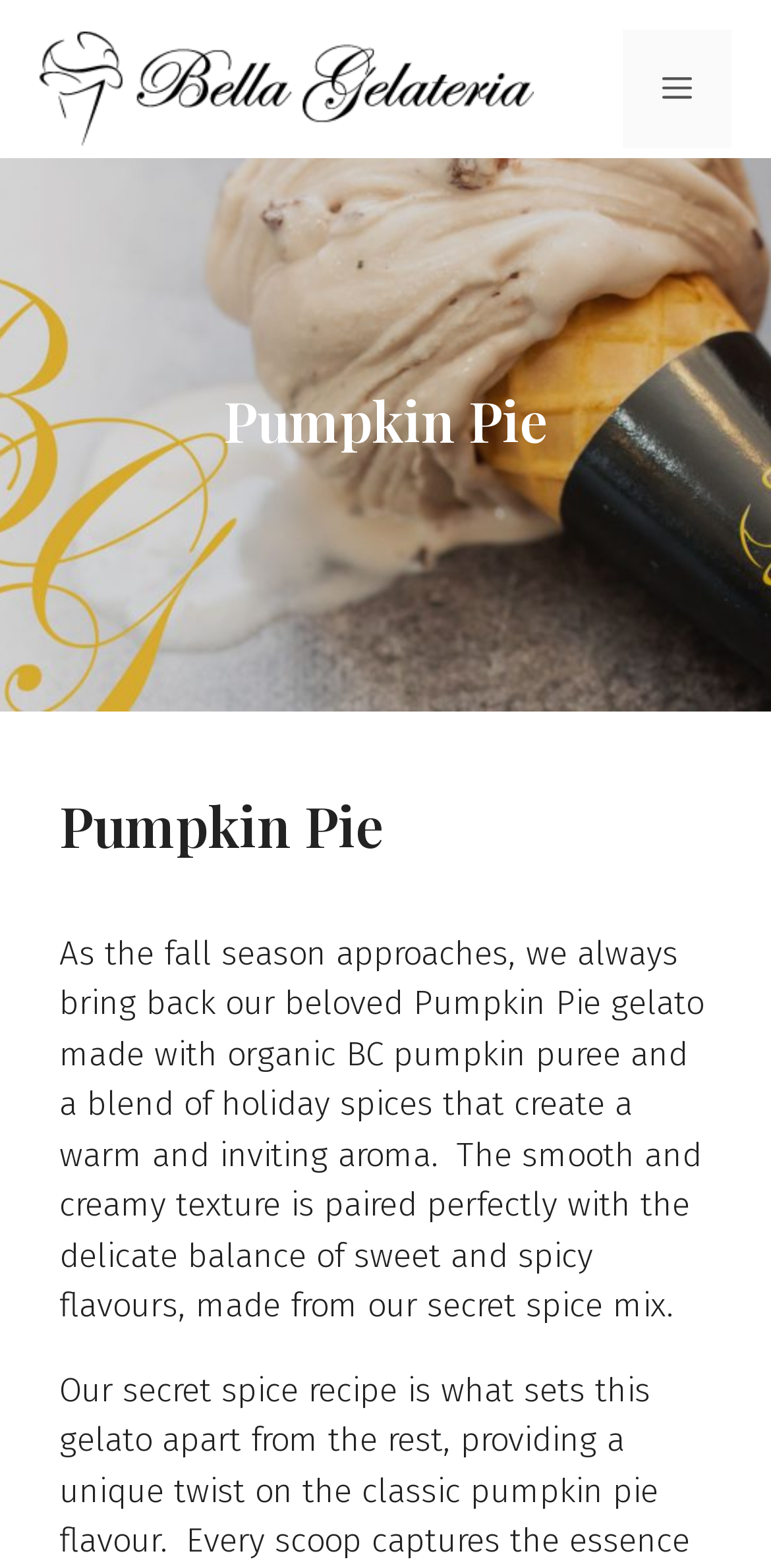Based on the element description, predict the bounding box coordinates (top-left x, top-left y, bottom-right x, bottom-right y) for the UI element in the screenshot: alt="Bella Gelateria"

[0.051, 0.042, 0.692, 0.069]